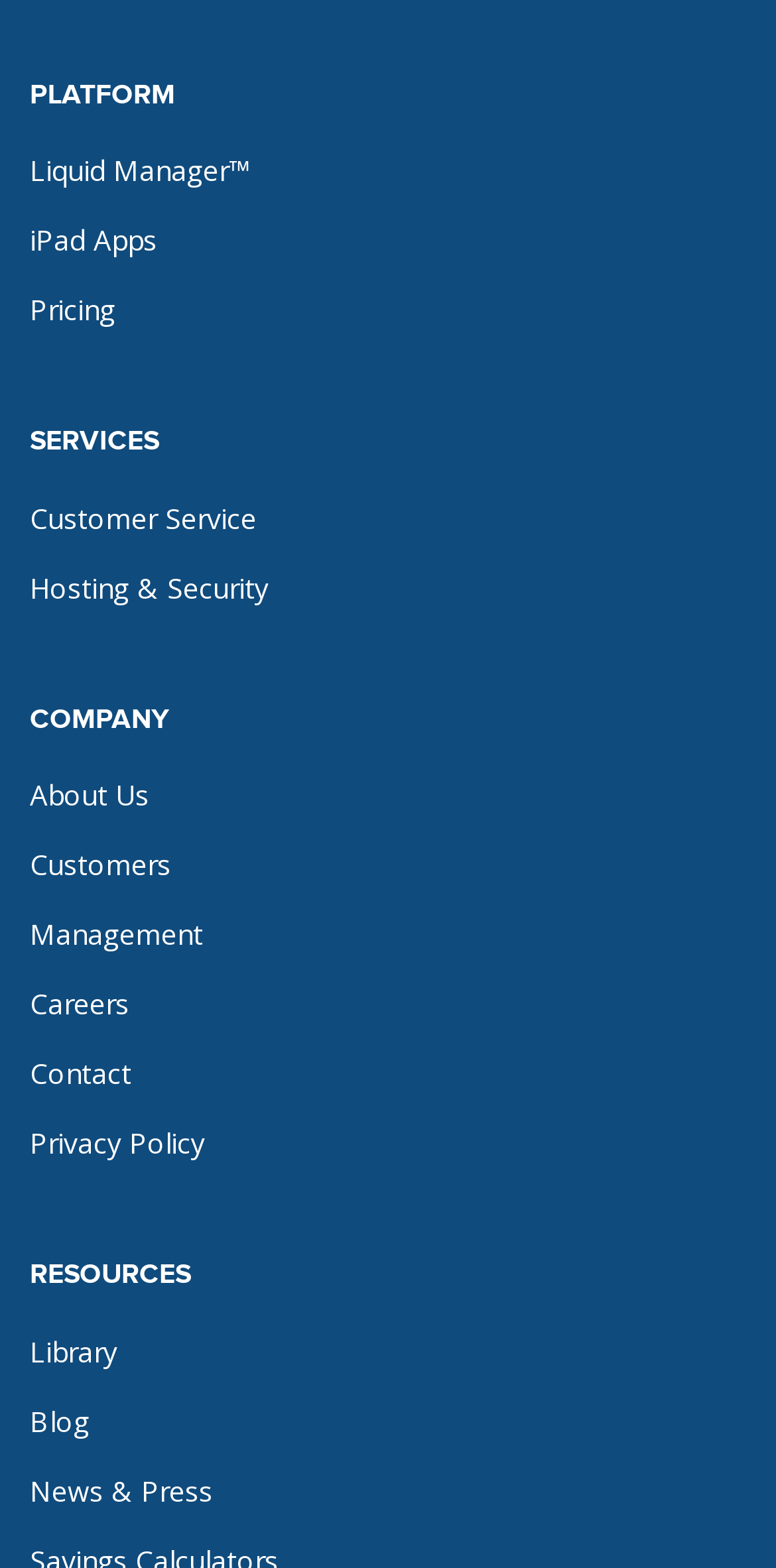Using the information from the screenshot, answer the following question thoroughly:
Is the 'About Us' link above the 'Customers' link?

By comparing the y1 and y2 coordinates of the 'About Us' and 'Customers' links, I found that the 'About Us' link has a smaller y1 value (0.495) than the 'Customers' link (0.54), indicating that it is above the 'Customers' link on the webpage.